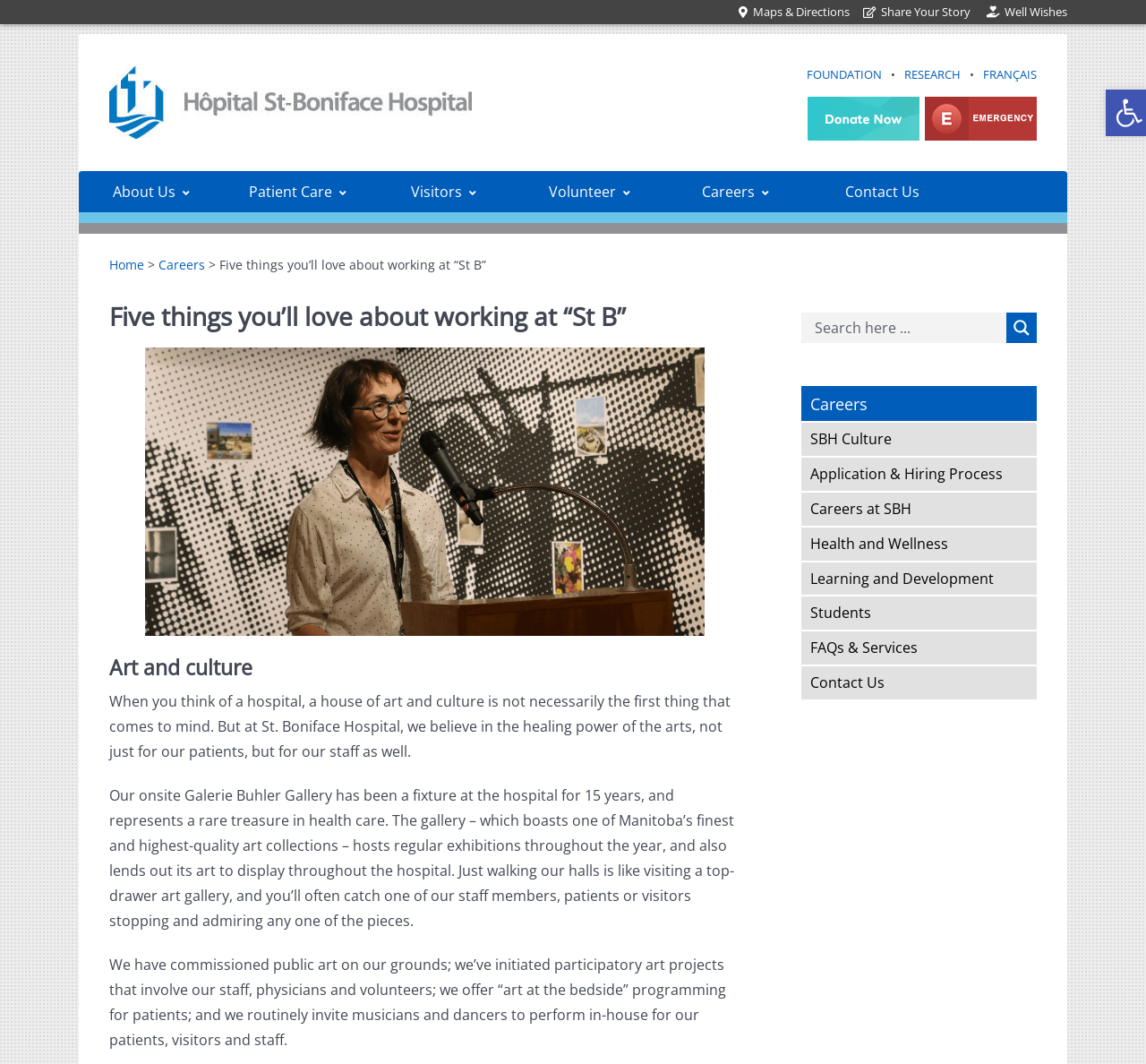Using the provided element description: "About Us", determine the bounding box coordinates of the corresponding UI element in the screenshot.

[0.072, 0.161, 0.196, 0.199]